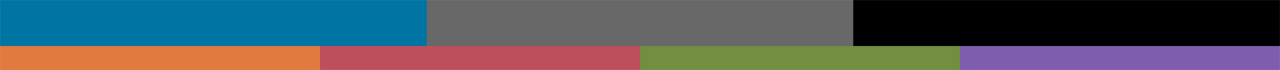Craft a descriptive caption that covers all aspects of the image.

The image showcases a color palette featuring a series of rectangular color blocks arranged horizontally. The colors displayed include a rich turquoise blue, a deep gray, a vibrant orange, a muted red, a soft green, and a light purple. This palette is part of the design elements associated with the brand "EMBARK," which is focused on simplicity, intentionality, and timelessness in connecting with passengers visually and emotionally. The selection of colors reflects the modern aesthetic intended to evoke feelings of trust and creativity, aligning with the brand’s mission to invite riders to engage with their journeys actively.